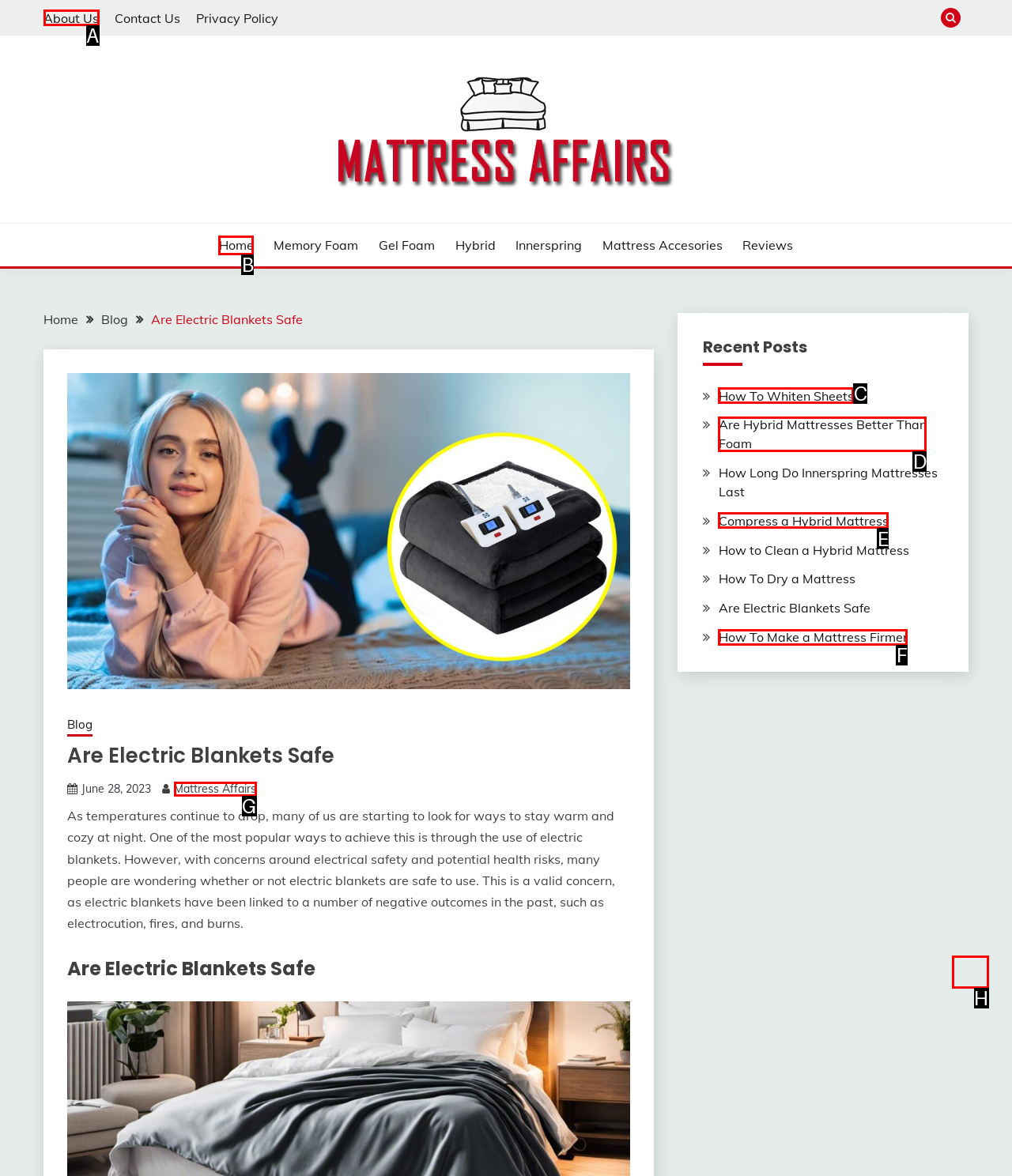Select the HTML element that fits the following description: Home
Provide the letter of the matching option.

B